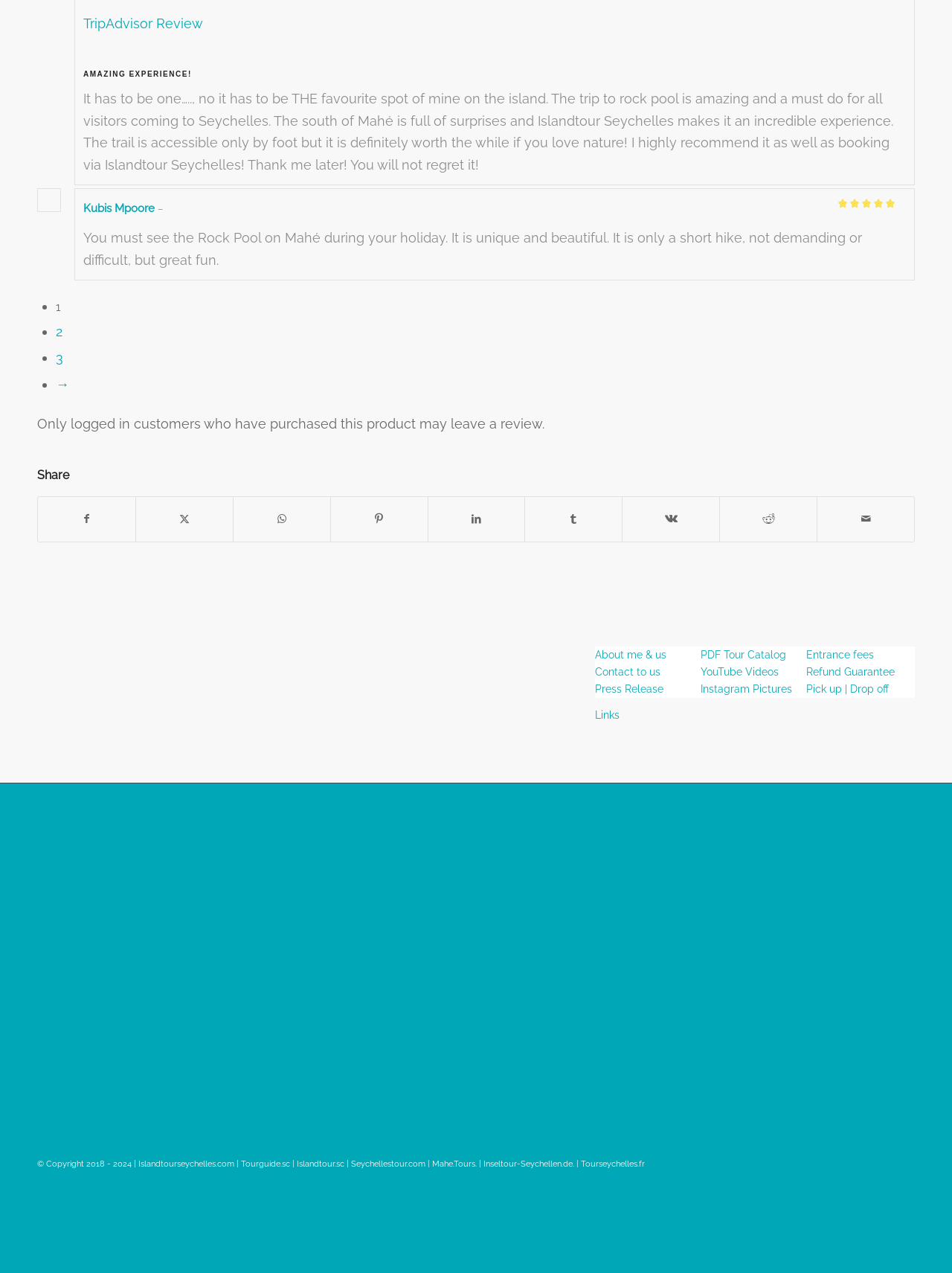What is the format of the tour catalog?
Answer the question with a thorough and detailed explanation.

I found the format of the tour catalog by looking at the link 'PDF Tour Catalog' which is located in the main section of the webpage.